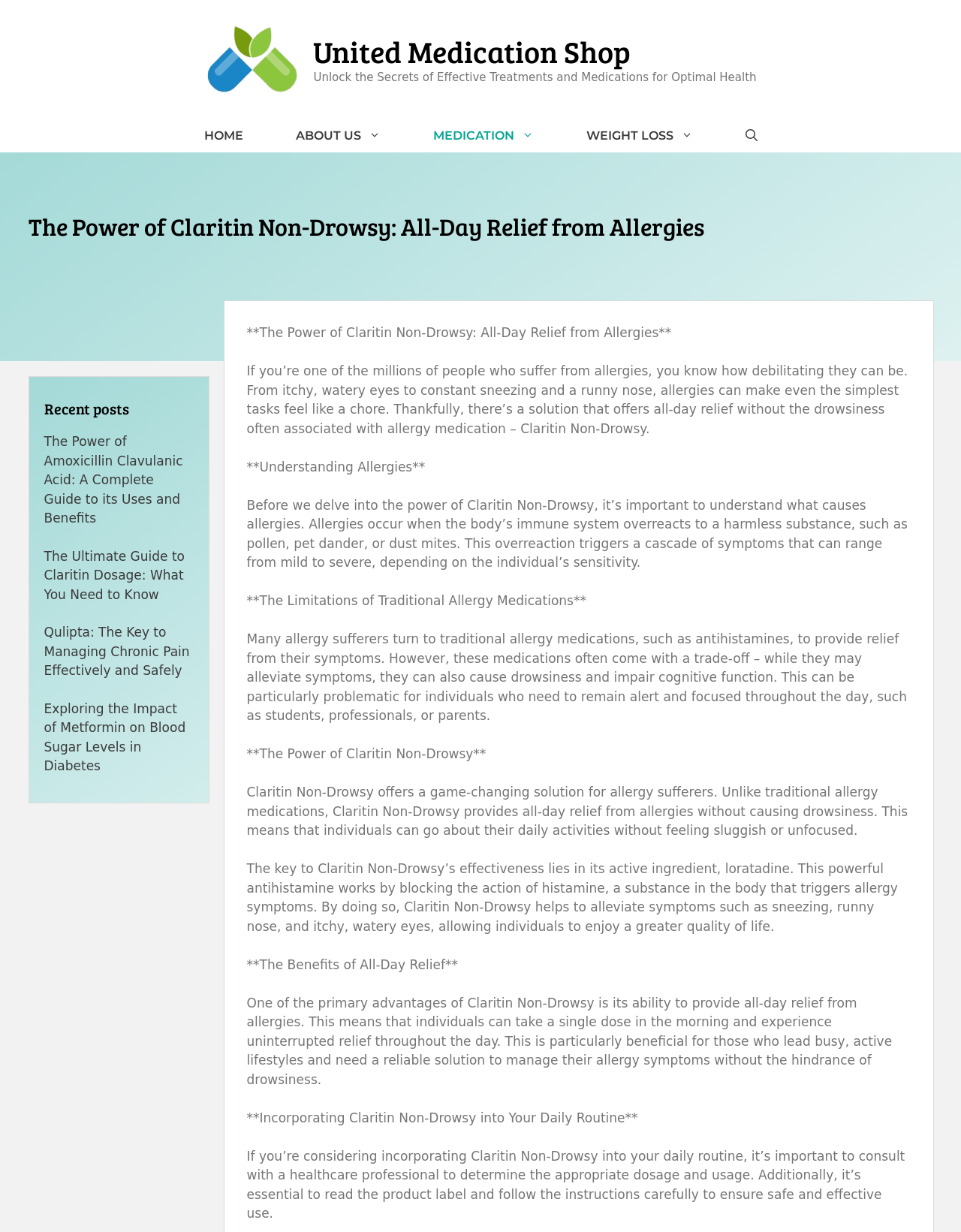Determine the bounding box coordinates of the clickable element necessary to fulfill the instruction: "Learn about 'Qulipta: The Key to Managing Chronic Pain Effectively and Safely'". Provide the coordinates as four float numbers within the 0 to 1 range, i.e., [left, top, right, bottom].

[0.046, 0.507, 0.197, 0.551]